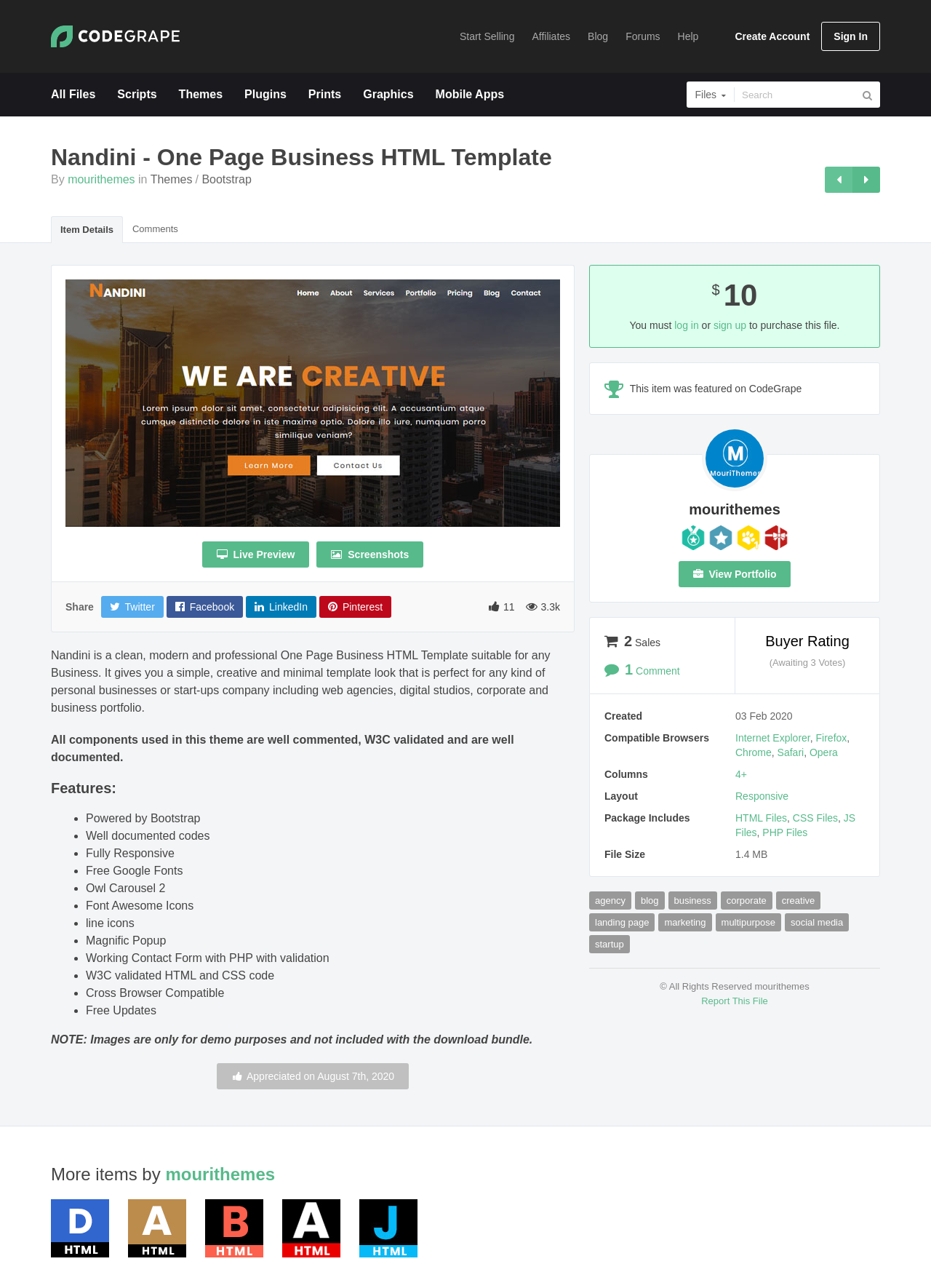Generate a detailed explanation of the webpage's features and information.

The webpage is a template for a one-page business HTML template called Nandini. At the top, there is a navigation menu with links to "Create Account", "Sign In", "Start Selling", "Affiliates", "Blog", and "Forums". Below this, there is a search bar with a button and a link to "Popular Files", "Featured Files", and other categories.

On the left side, there is a sidebar with links to "All Files", "Scripts", "Themes", "Plugins", and other categories. Below this, there is a section with a heading "Nandini - One Page Business HTML Template" and a description of the template. The description explains that the template is clean, modern, and professional, suitable for any business.

Below the description, there are links to "Item Details", "Comments", and a live preview of the template. There is also an image of the template and links to share it on social media platforms like Twitter, Facebook, LinkedIn, and Pinterest.

On the right side, there is a section with a heading "Features:" and a list of features, including "Powered by Bootstrap", "Well documented codes", "Fully Responsive", and others. Each feature is marked with a bullet point.

At the bottom, there is a section with a heading "Nandini is a clean, modern and professional One Page Business HTML Template..." and a detailed description of the template, including its features and benefits.